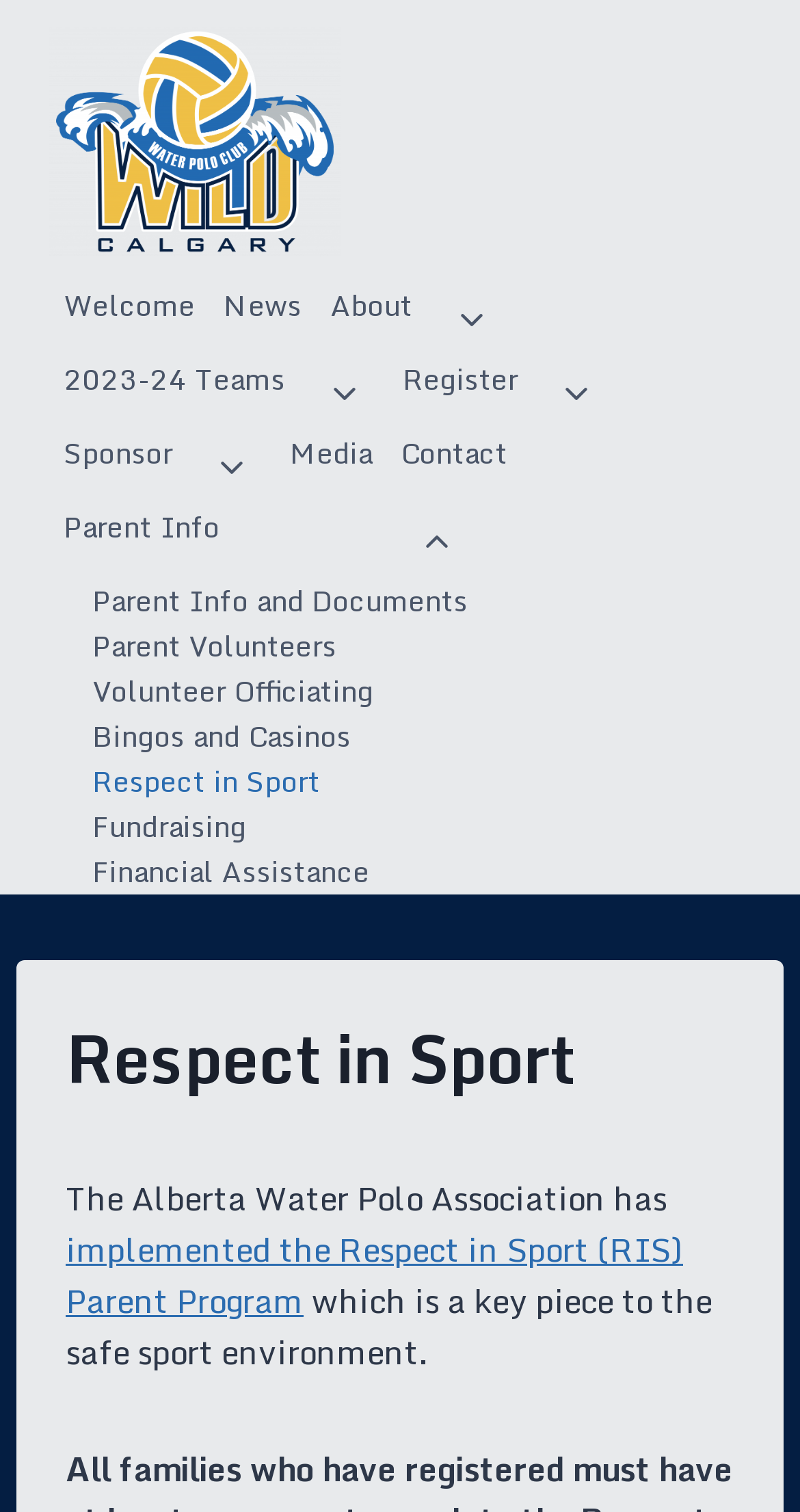Please locate the bounding box coordinates of the region I need to click to follow this instruction: "Toggle the 'About' menu".

[0.395, 0.187, 0.533, 0.236]